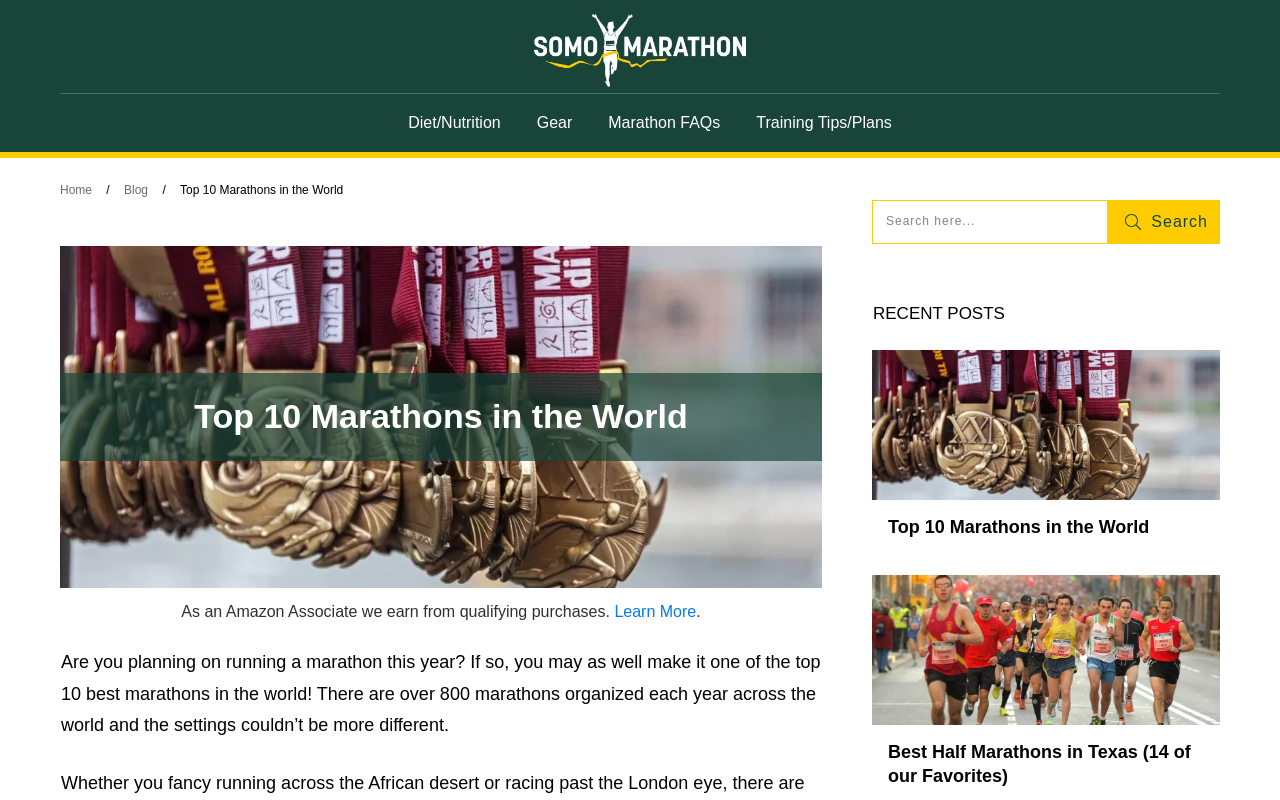Can you find the bounding box coordinates of the area I should click to execute the following instruction: "Go to the 'Home' page"?

[0.047, 0.214, 0.072, 0.261]